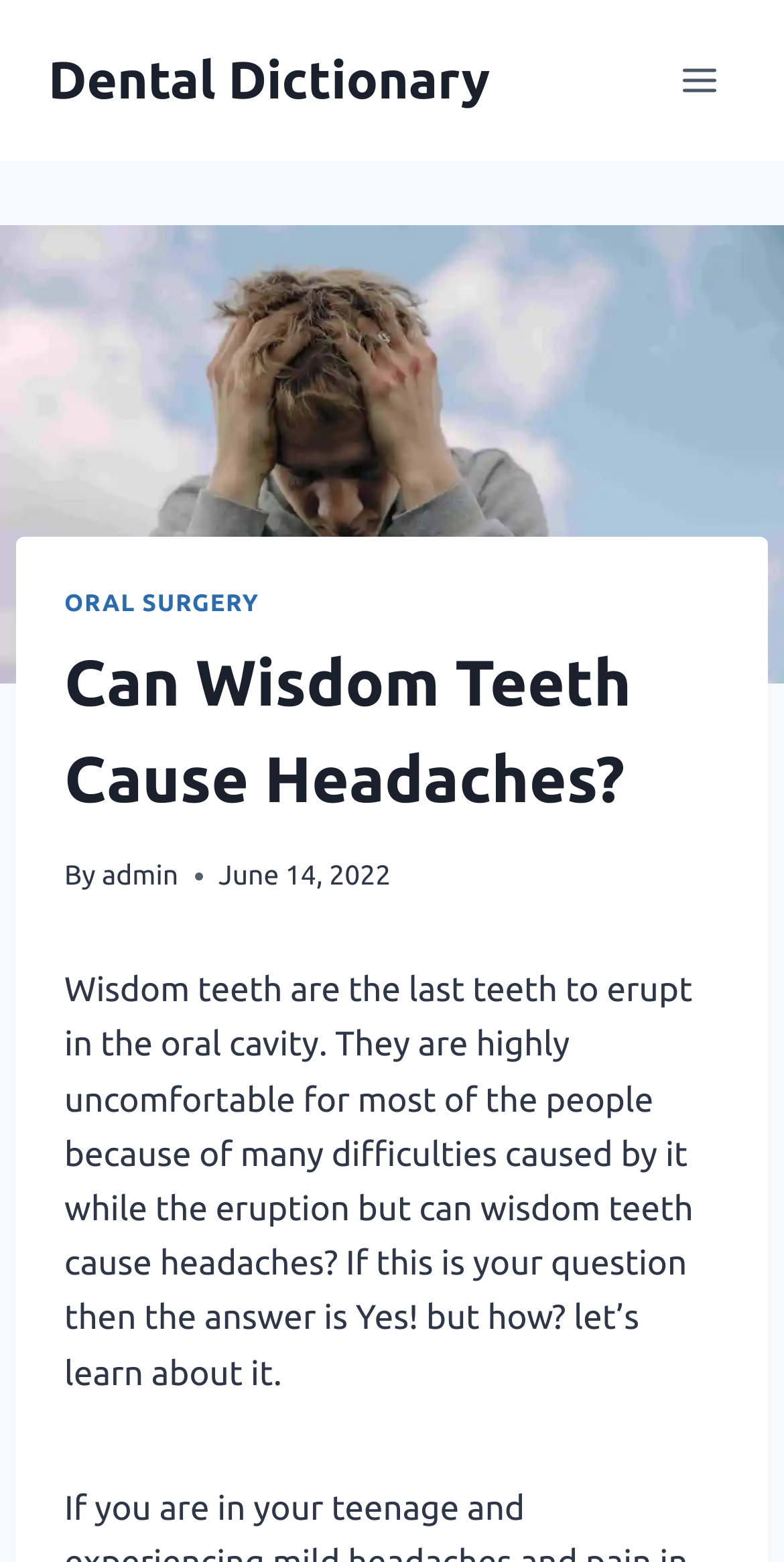Determine the main headline of the webpage and provide its text.

Can Wisdom Teeth Cause Headaches?